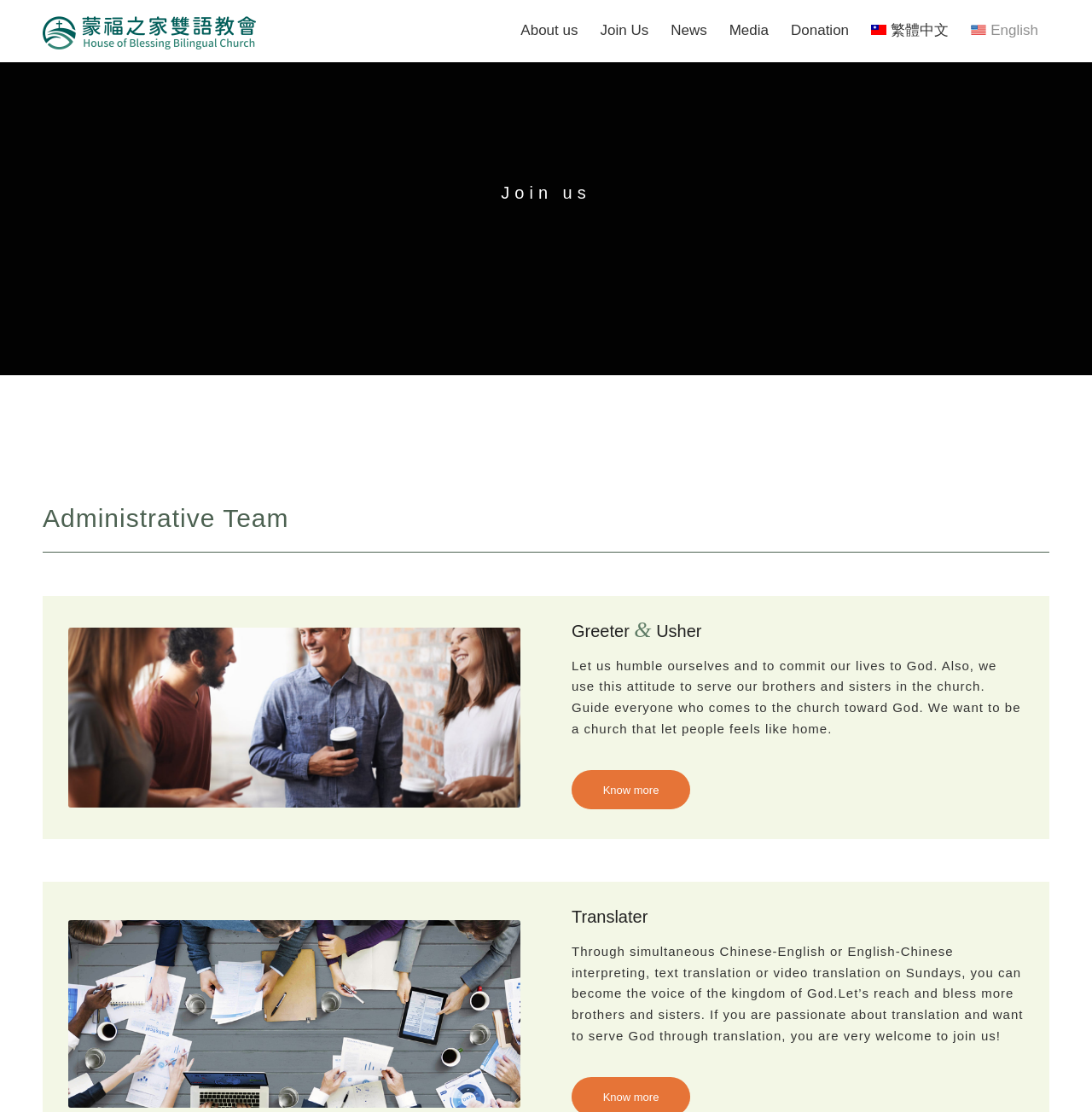Please identify the bounding box coordinates of the element on the webpage that should be clicked to follow this instruction: "Click the 'Know more' link". The bounding box coordinates should be given as four float numbers between 0 and 1, formatted as [left, top, right, bottom].

[0.523, 0.693, 0.632, 0.728]